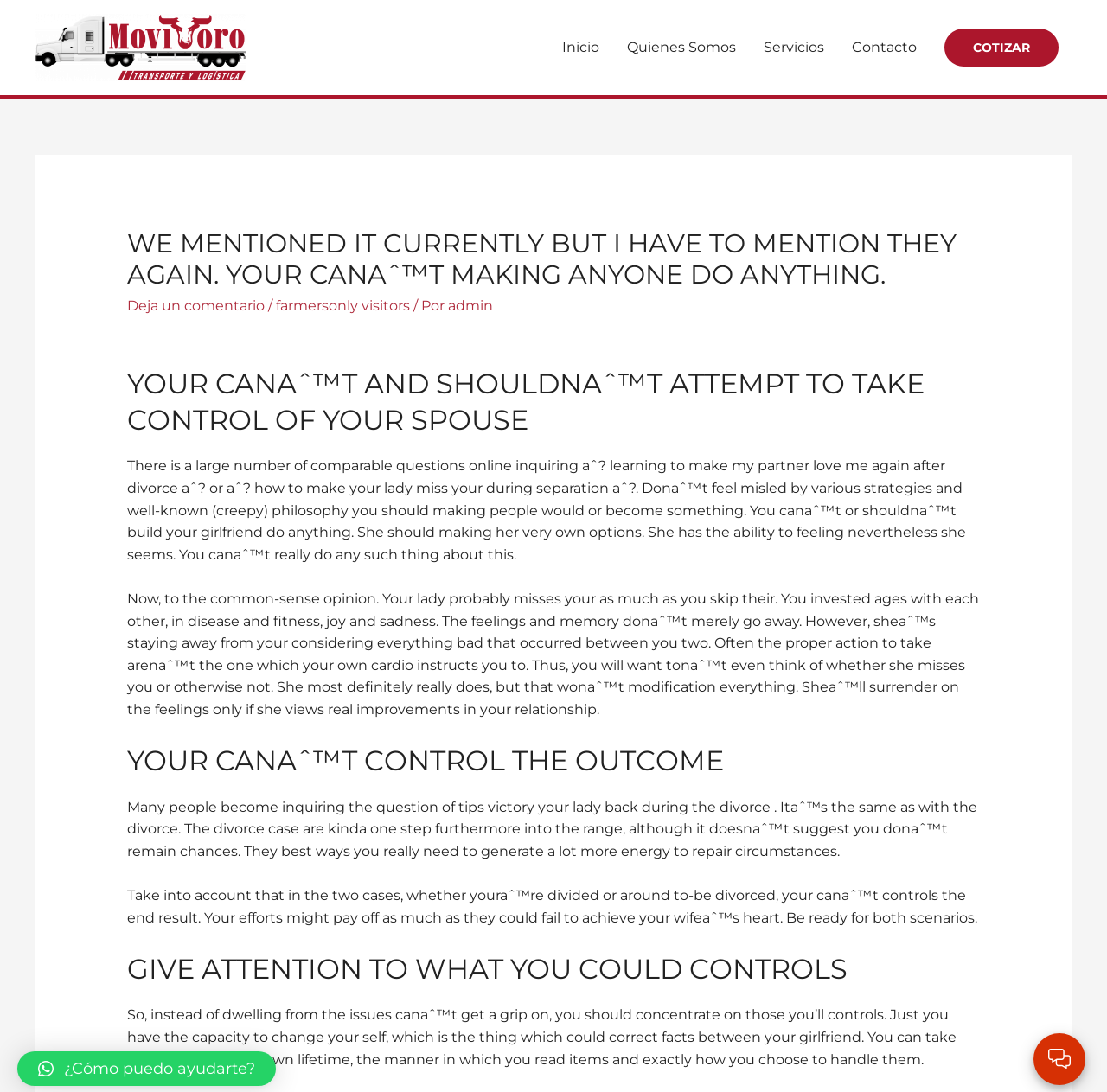Generate a detailed explanation of the webpage's features and information.

The webpage appears to be a blog post or article from Transportes Movitoro, with a logo at the top left corner. The navigation menu is located at the top right, with links to "Inicio", "Quienes Somos", "Servicios", "Contacto", and "COTIZAR". 

Below the navigation menu, there is a large heading that reads "WE MENTIONED IT CURRENTLY BUT I HAVE TO MENTION THEY AGAIN. YOUR CANAˆ™T MAKING ANYONE DO ANYTHING." 

The main content of the page is divided into four sections, each with its own heading. The first section discusses the idea that one cannot control their spouse's actions or feelings. The second section talks about how the feelings and memories of a past relationship do not simply go away. The third section emphasizes that one cannot control the outcome of a situation, but rather should focus on what they can control. The fourth section advises the reader to focus on what they can control, such as changing themselves and their own life.

Throughout the main content, there are several paragraphs of text that provide more detailed explanations and examples of these ideas. At the very bottom of the page, there are two buttons, one with an image and the other with a question "¿Cómo puedo ayudarte?" (How can I help you?).